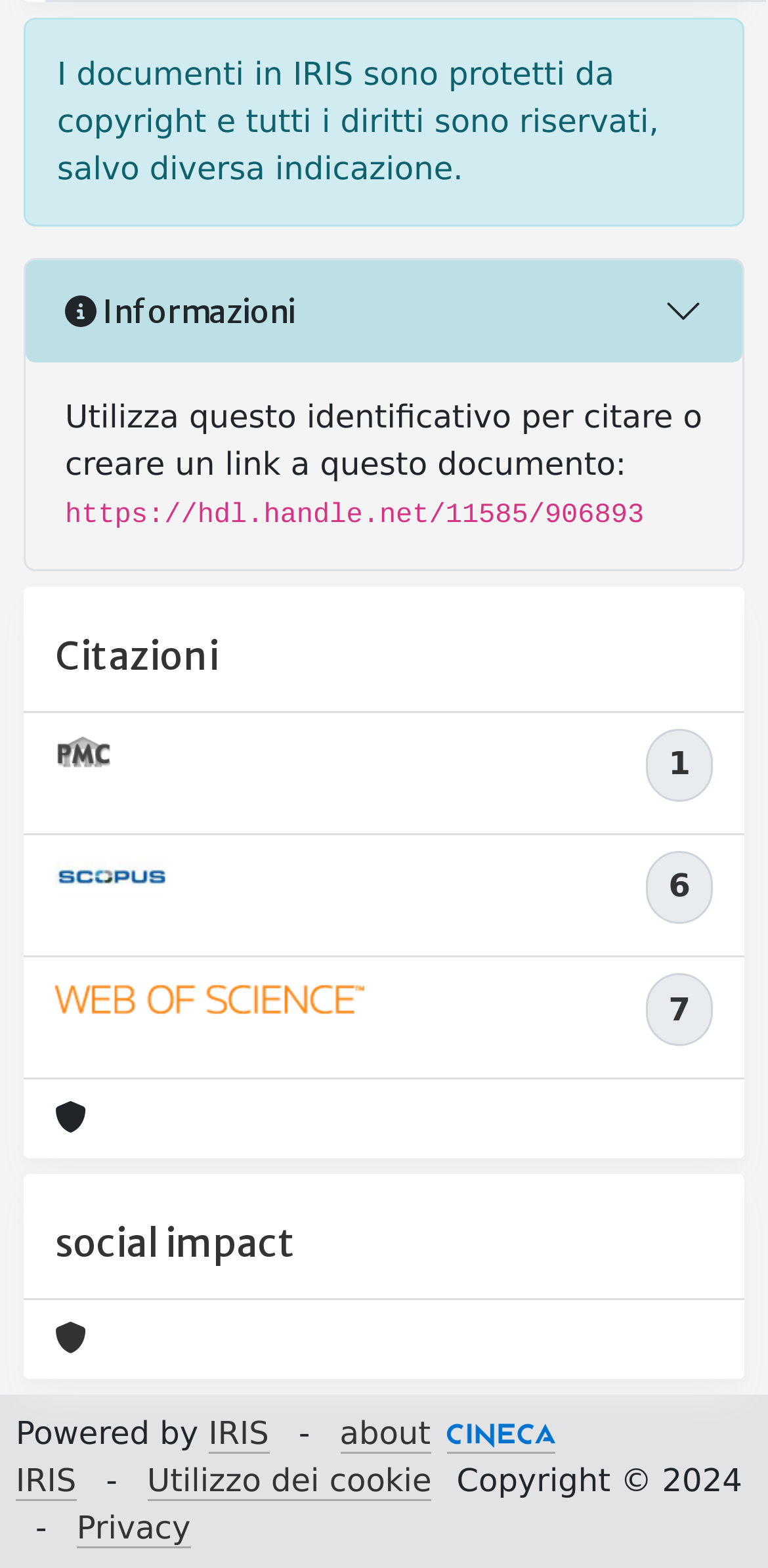What is the copyright year?
Please look at the screenshot and answer in one word or a short phrase.

2024